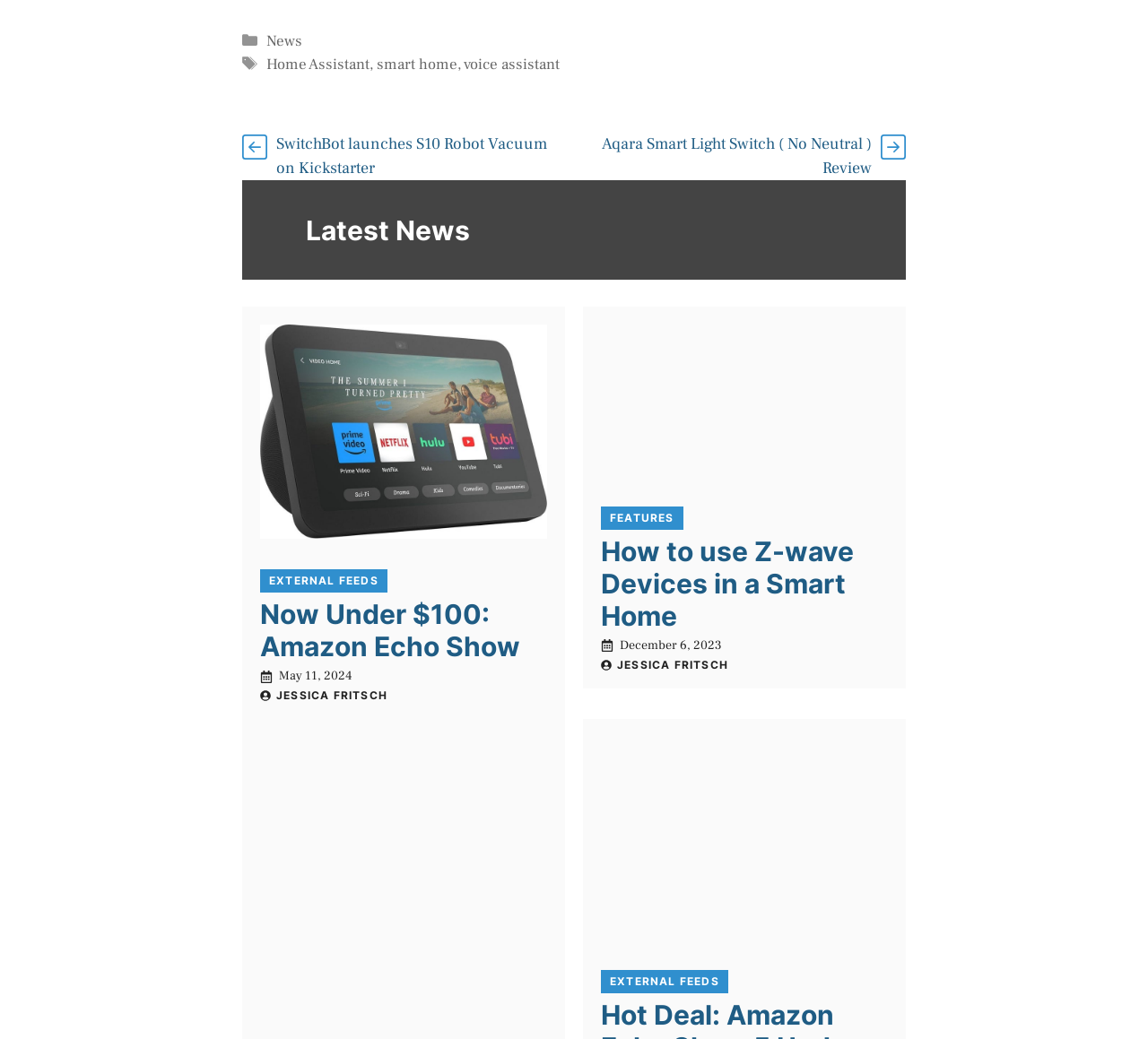Could you provide the bounding box coordinates for the portion of the screen to click to complete this instruction: "Read the article 'SwitchBot launches S10 Robot Vacuum on Kickstarter'"?

[0.241, 0.129, 0.477, 0.172]